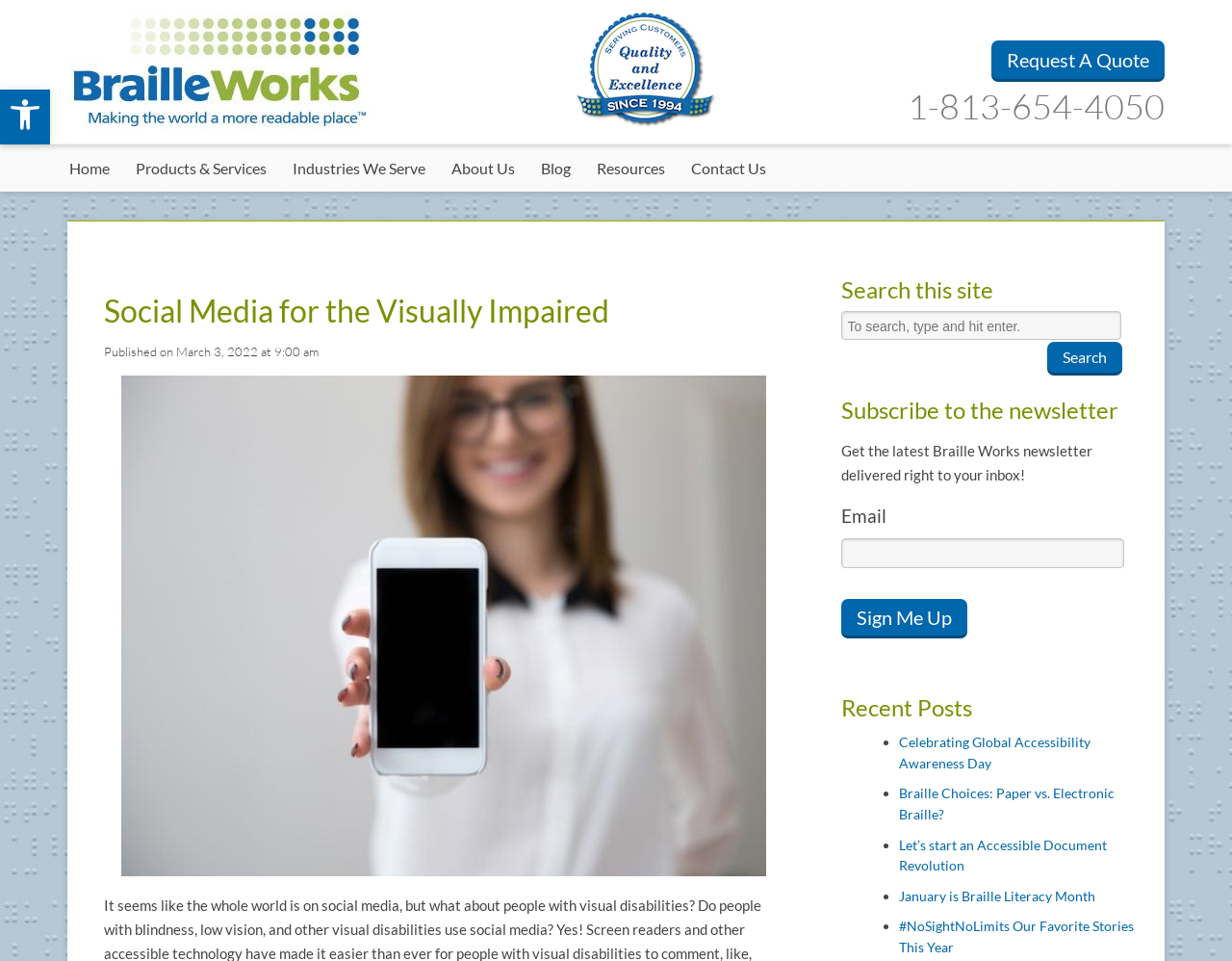Can you pinpoint the bounding box coordinates for the clickable element required for this instruction: "Read the 'Celebrating Global Accessibility Awareness Day' post"? The coordinates should be four float numbers between 0 and 1, i.e., [left, top, right, bottom].

[0.729, 0.764, 0.885, 0.802]